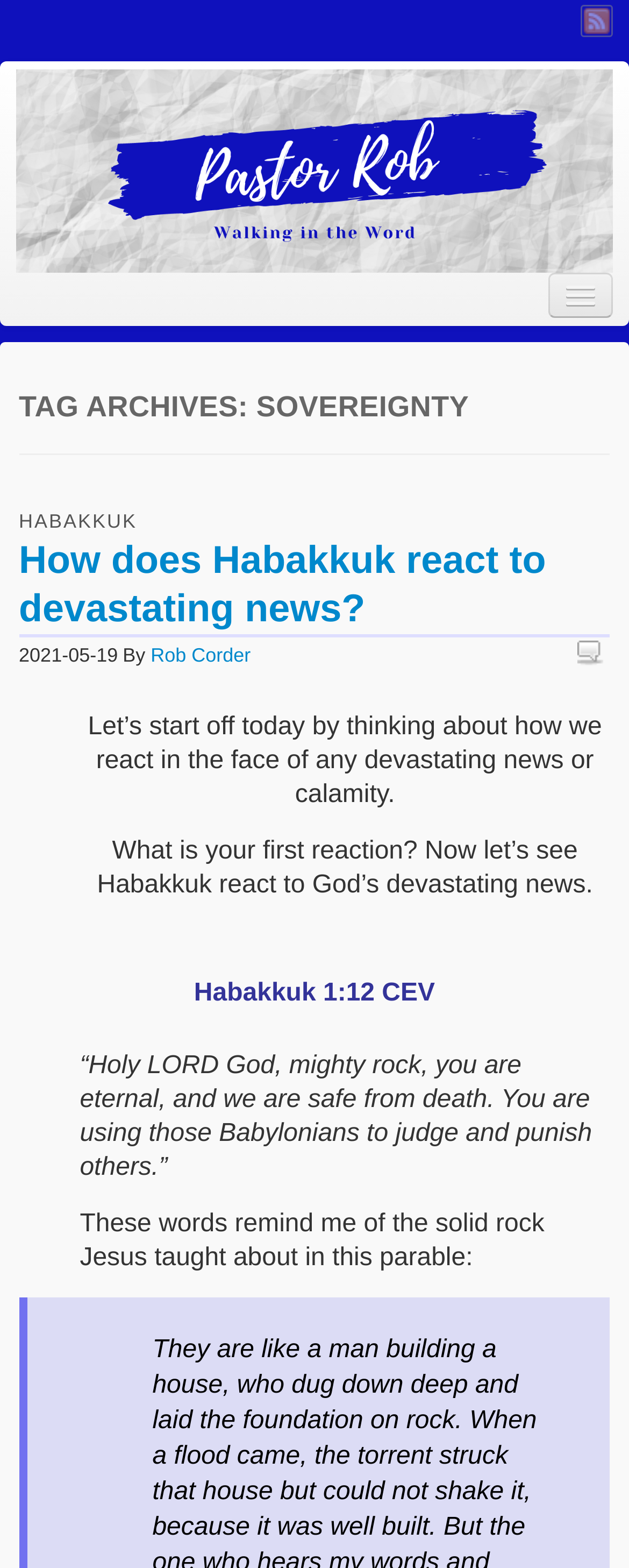Who is the author of the article?
Provide an in-depth and detailed explanation in response to the question.

The author of the article can be found in the link 'Rob Corder' which is located below the title of the article, and it indicates that the article is written by Rob Corder.